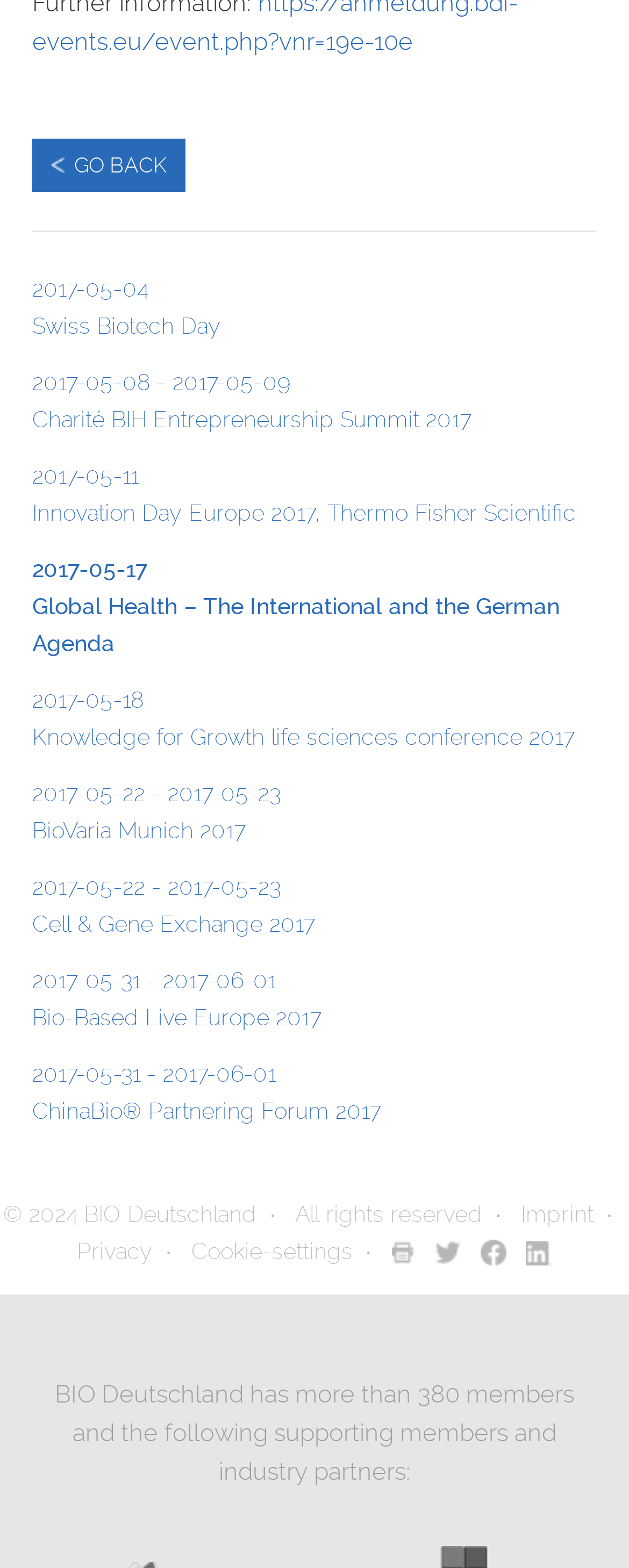Please locate the bounding box coordinates of the element that should be clicked to complete the given instruction: "check BIO Deutschland members".

[0.741, 0.88, 0.913, 0.898]